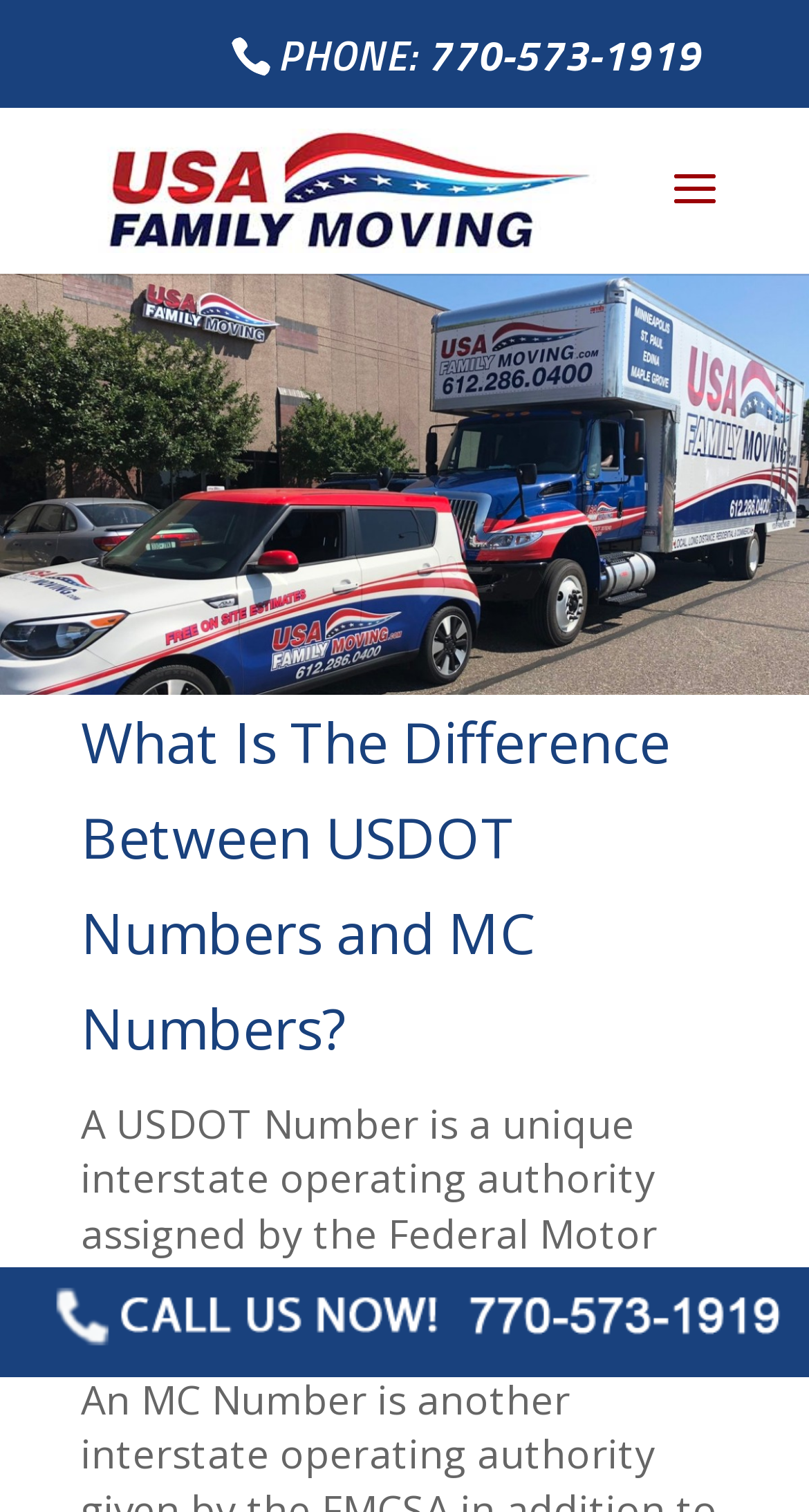Generate a thorough caption that explains the contents of the webpage.

The webpage is about explaining the difference between USDOT numbers and MC numbers, specifically in the context of moving companies. At the top, there is a phone number "770-573-1919" displayed next to the label "PHONE:". 

On the top-left corner, there is a logo of "USA Family Moving" with a link to the company's main page. Below the logo, there is a search bar with a placeholder text "Search for:". 

The main content of the webpage is headed by a title "What Is The Difference Between USDOT Numbers and MC Numbers?" which occupies most of the page. 

At the bottom of the page, there is a link to "USA Family Moving Main Phone" accompanied by an image, which is likely a call-to-action button or a contact information section.